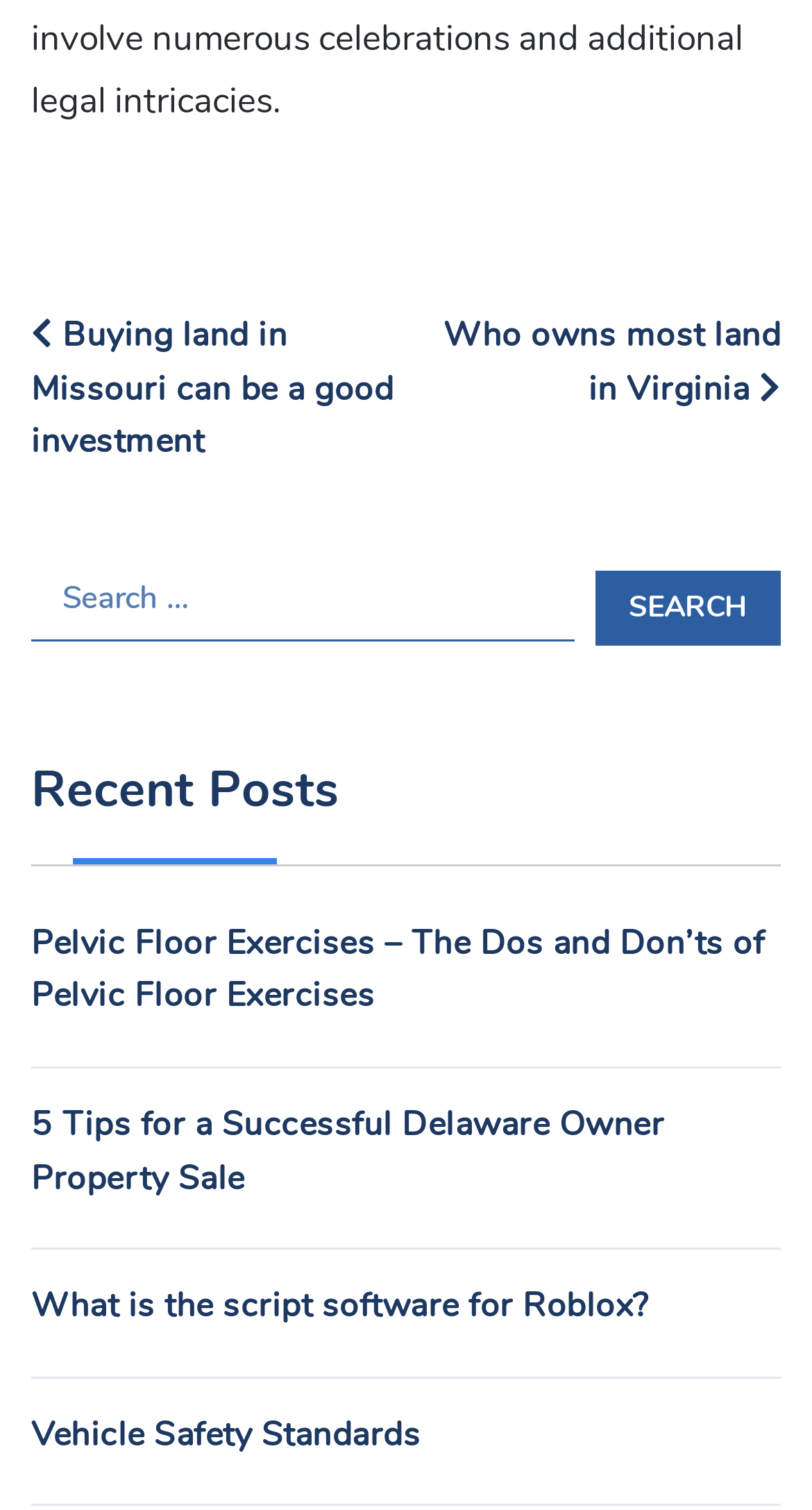Find the bounding box coordinates of the area to click in order to follow the instruction: "Search with the search button".

[0.733, 0.378, 0.962, 0.427]